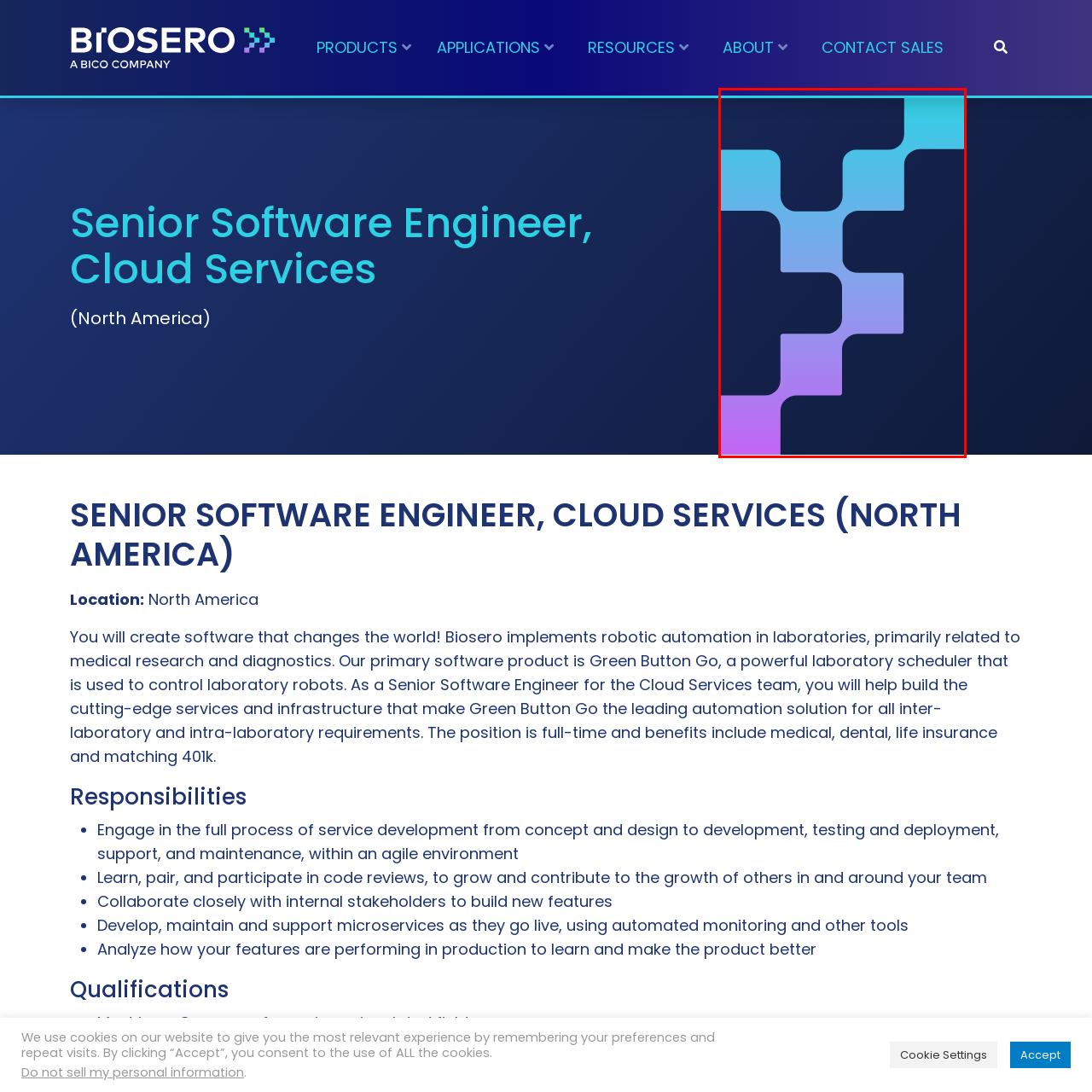Give an in-depth explanation of the image captured within the red boundary.

The image features an abstract design characterized by a series of interconnected, geometric shapes in a gradient color scheme, transitioning from blue to purple. The shapes weave together against a dark background, creating a visually striking composition that evokes a sense of flow and connectivity. This artistic representation aligns with the theme of innovation and technology, relevant to the context of software engineering and automation highlighted for the position of Senior Software Engineer at Biosero. The image serves as a backdrop that complements the sophisticated and modern approach of the company's cloud services and automated solutions in laboratory settings.